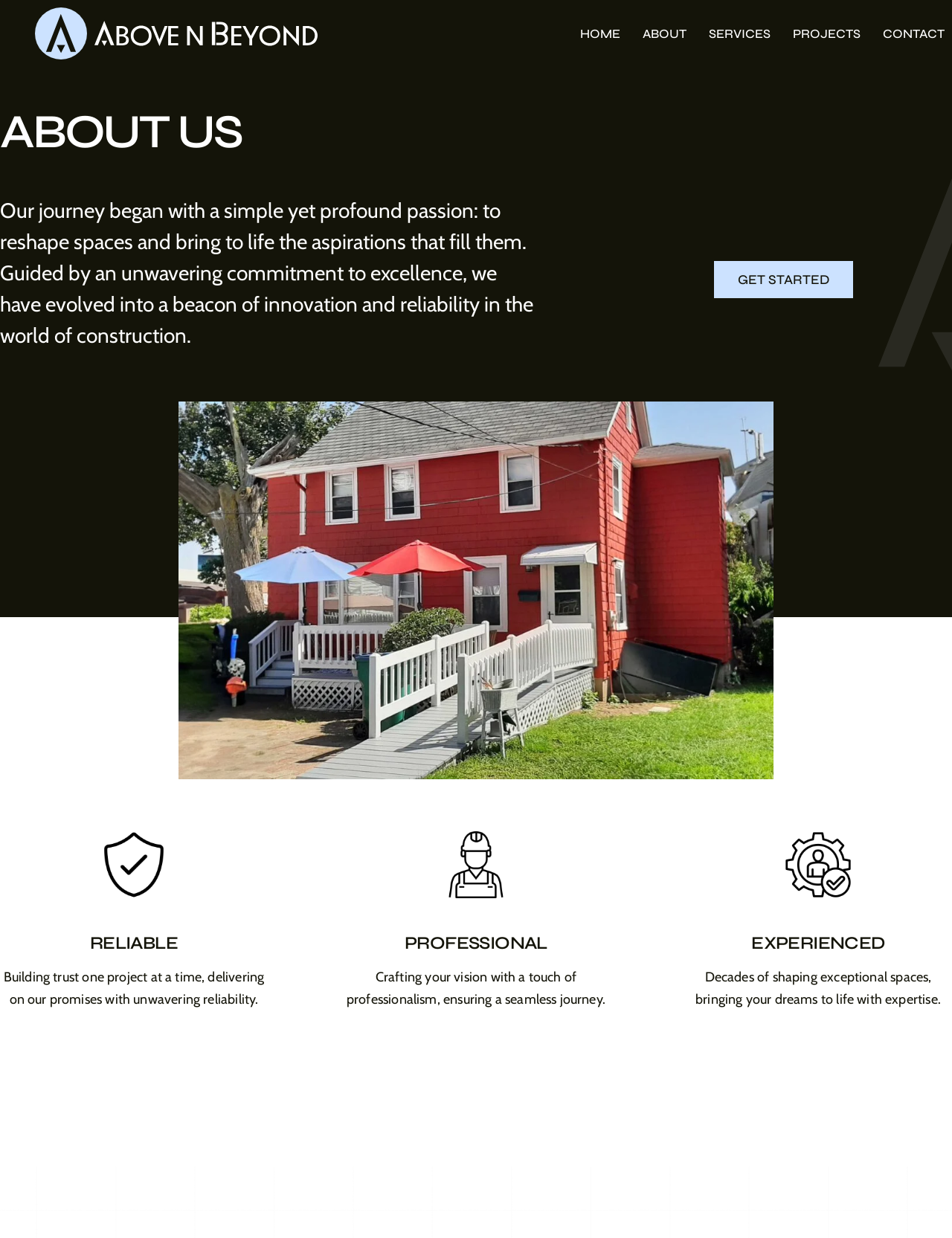Please locate the bounding box coordinates of the element's region that needs to be clicked to follow the instruction: "click CONTACT". The bounding box coordinates should be provided as four float numbers between 0 and 1, i.e., [left, top, right, bottom].

[0.927, 0.021, 0.992, 0.033]